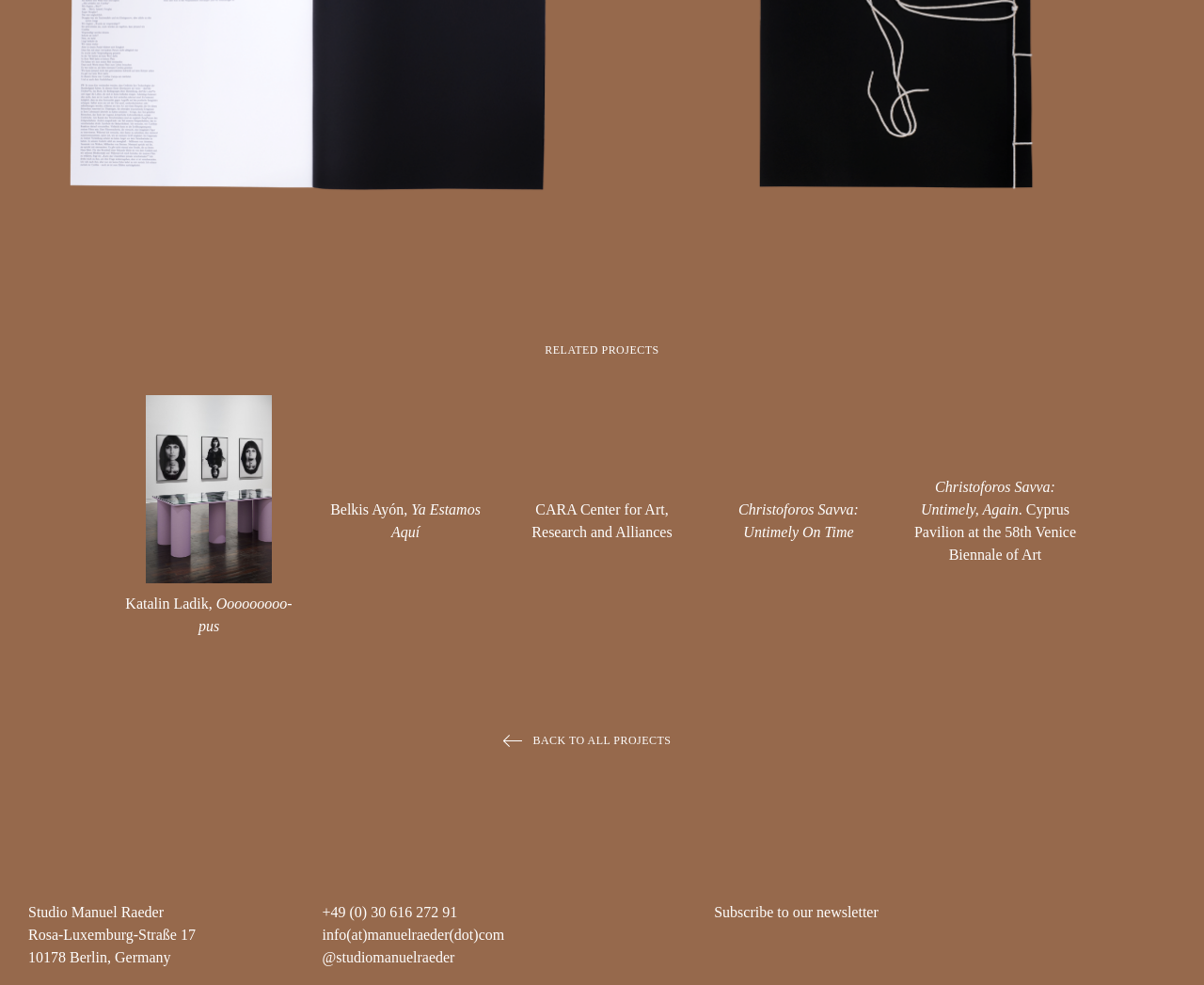What is the name of the studio?
Look at the image and provide a short answer using one word or a phrase.

Studio Manuel Raeder